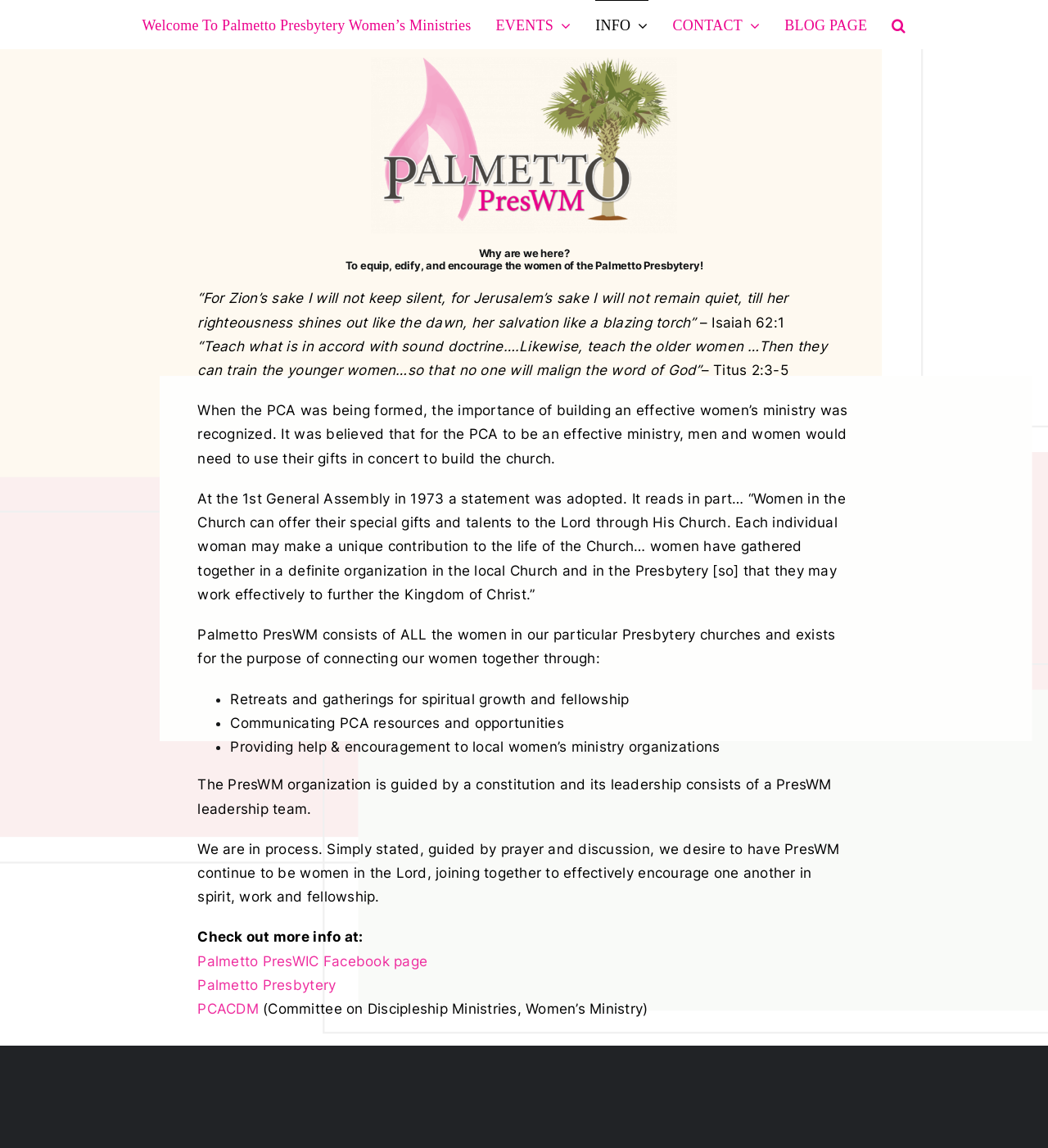What is the name of the Facebook page mentioned on the webpage?
Based on the image content, provide your answer in one word or a short phrase.

Palmetto PresWIC Facebook page